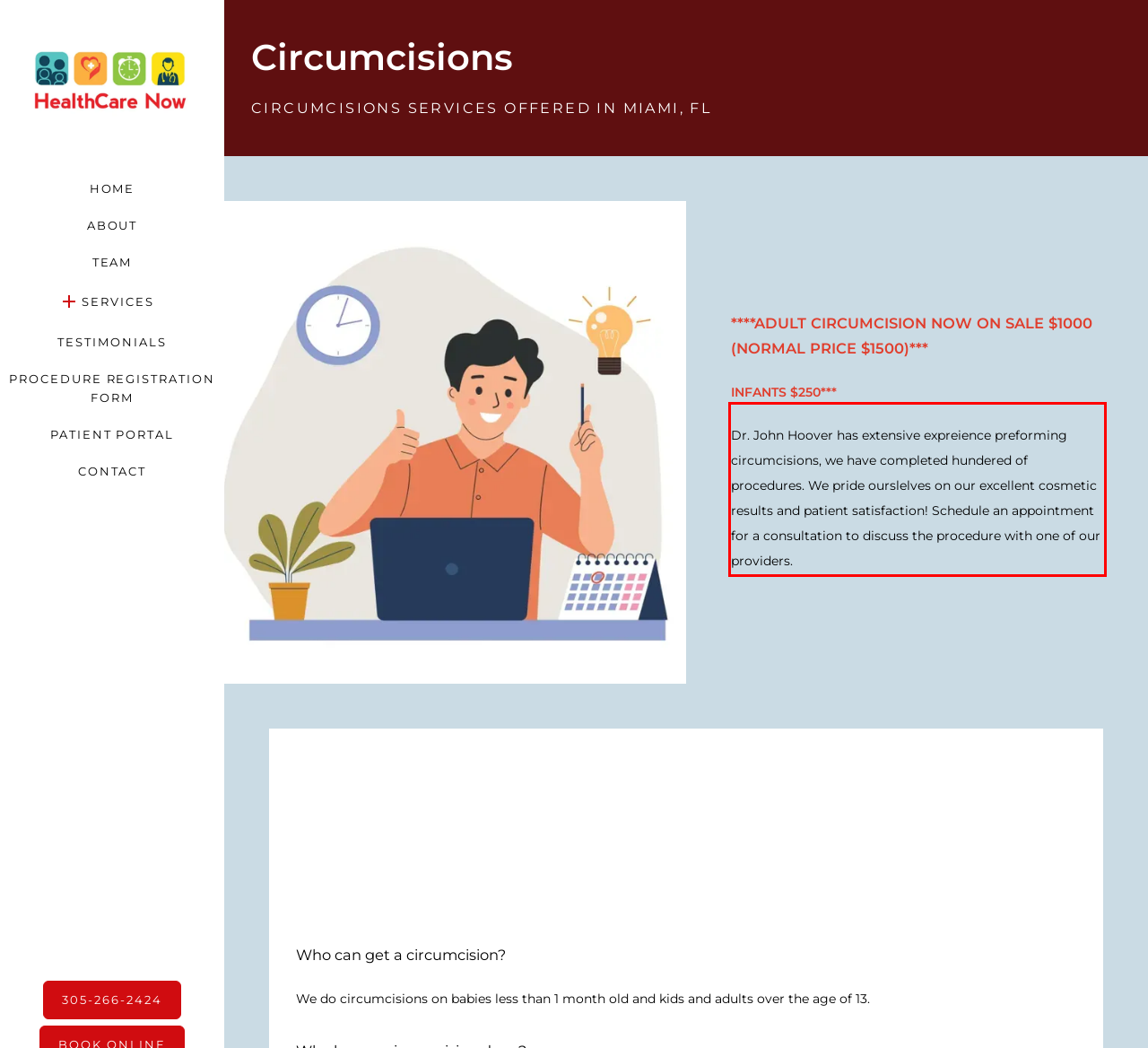From the screenshot of the webpage, locate the red bounding box and extract the text contained within that area.

Dr. John Hoover has extensive expreience preforming circumcisions, we have completed hundered of procedures. We pride ourslelves on our excellent cosmetic results and patient satisfaction! Schedule an appointment for a consultation to discuss the procedure with one of our providers.